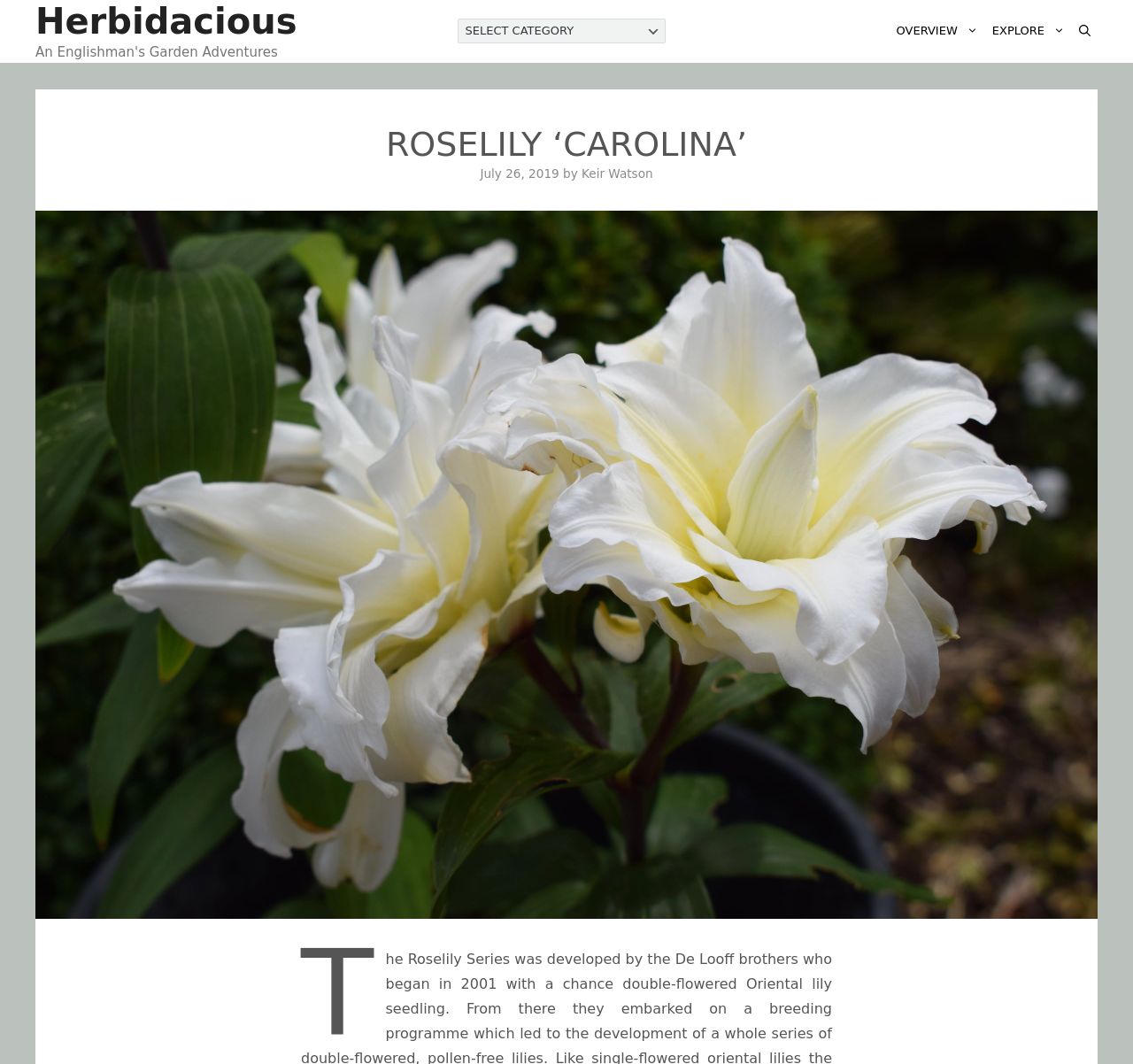What is shown in the image?
Using the image as a reference, give a one-word or short phrase answer.

Roselily 'Carolina' flowers